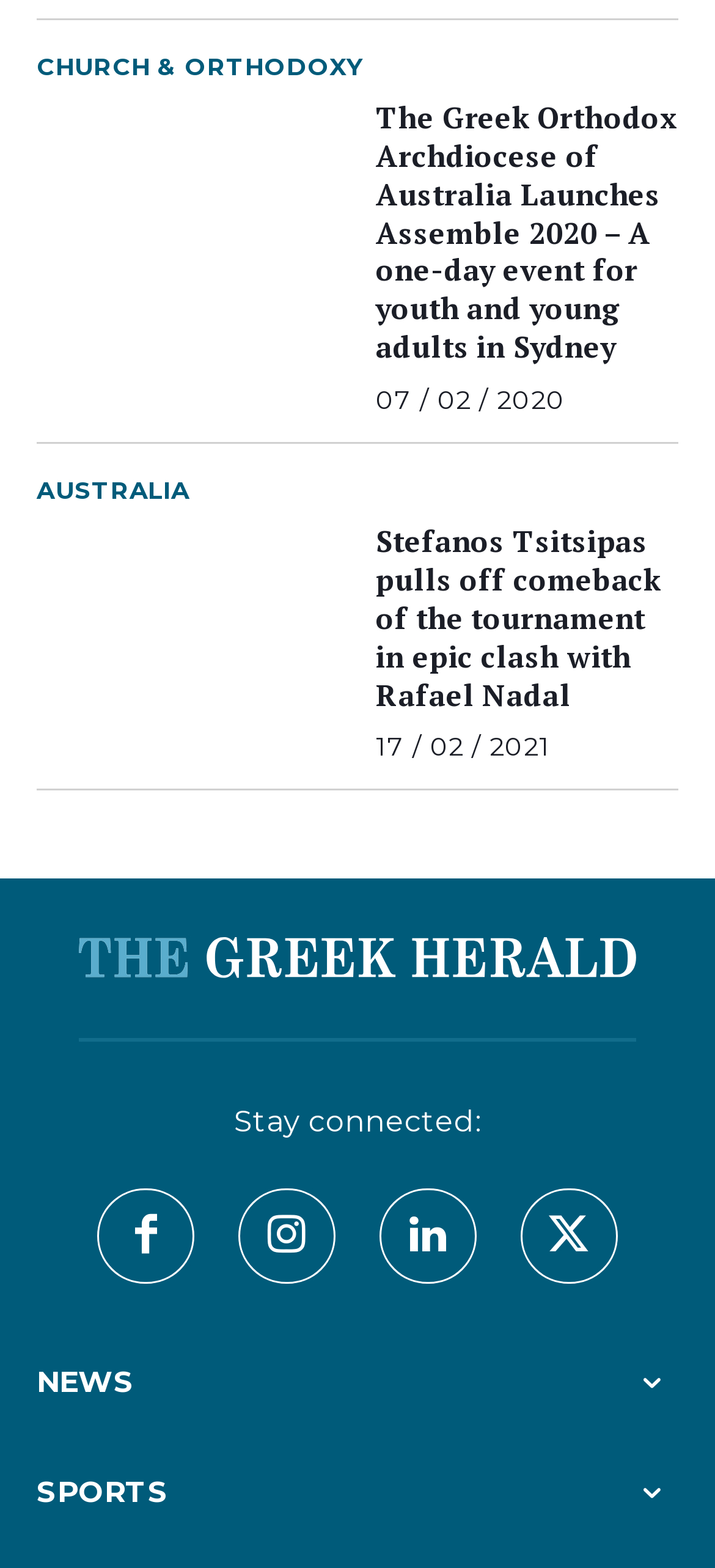Specify the bounding box coordinates of the region I need to click to perform the following instruction: "Click on the Facebook icon". The coordinates must be four float numbers in the range of 0 to 1, i.e., [left, top, right, bottom].

[0.137, 0.758, 0.272, 0.819]